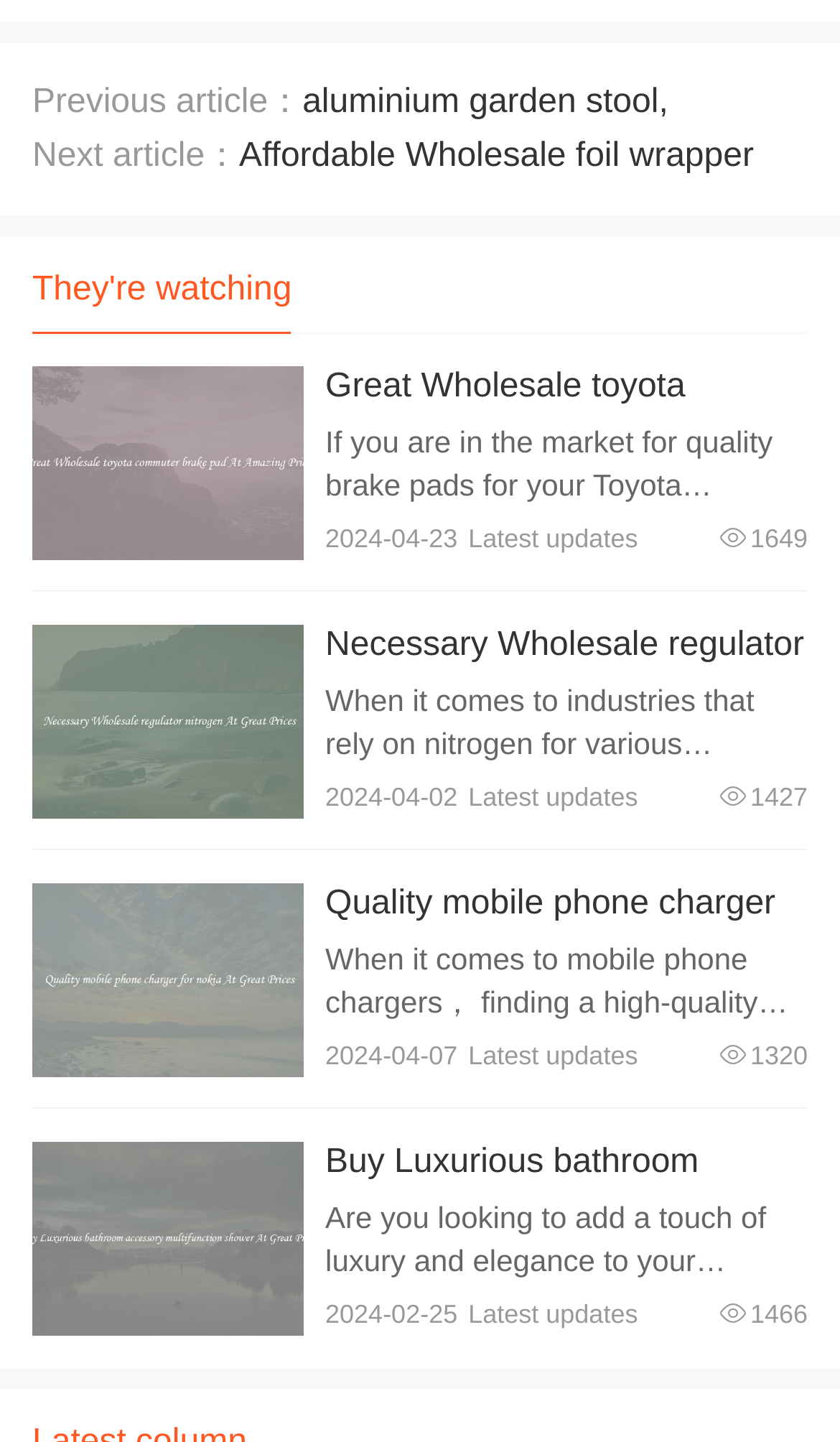Determine the coordinates of the bounding box that should be clicked to complete the instruction: "Click on the 'Food' link". The coordinates should be represented by four float numbers between 0 and 1: [left, top, right, bottom].

None